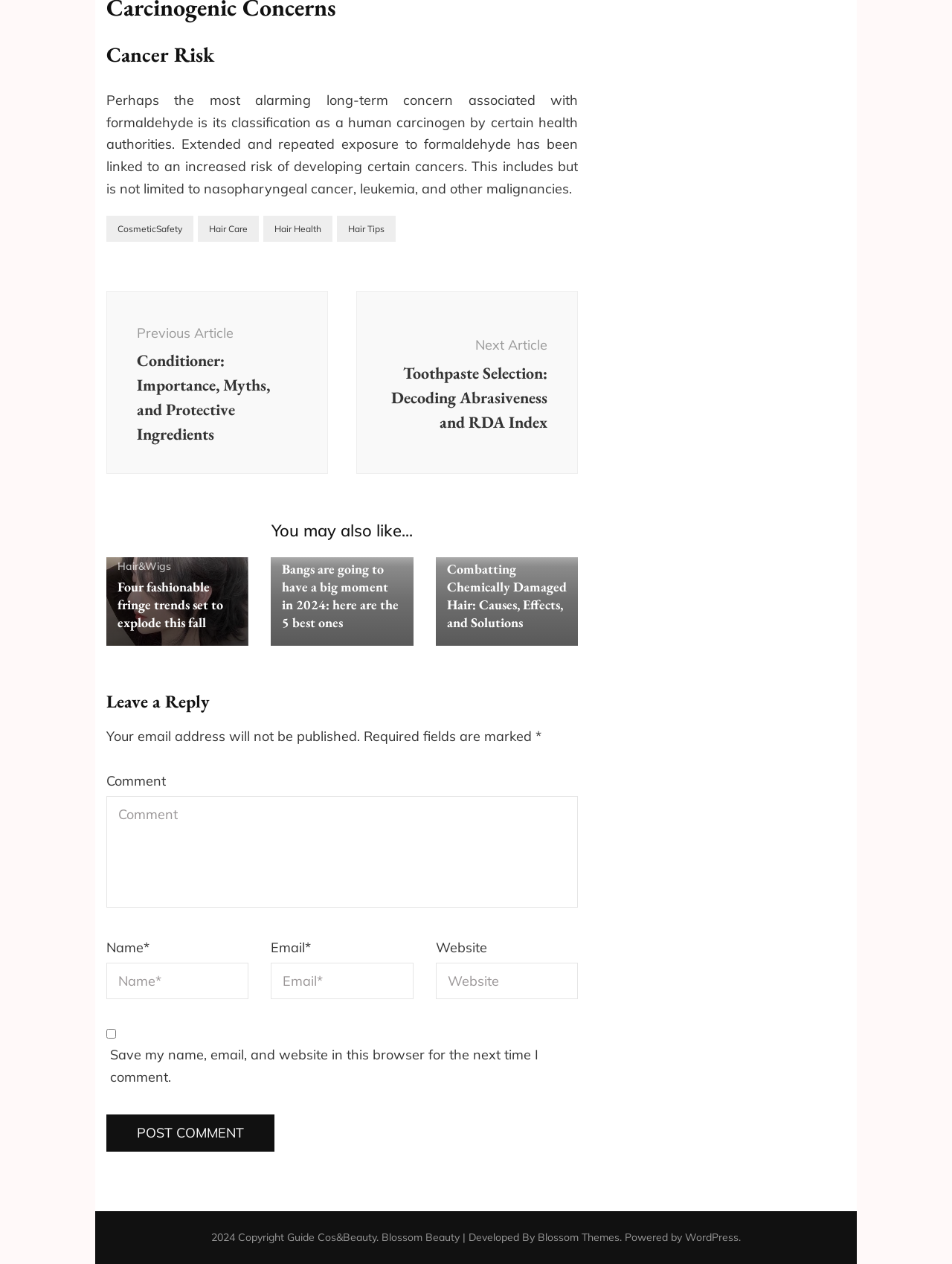Please identify the bounding box coordinates of the clickable region that I should interact with to perform the following instruction: "Click on the 'Guide Cos&Beauty' link". The coordinates should be expressed as four float numbers between 0 and 1, i.e., [left, top, right, bottom].

[0.302, 0.973, 0.395, 0.984]